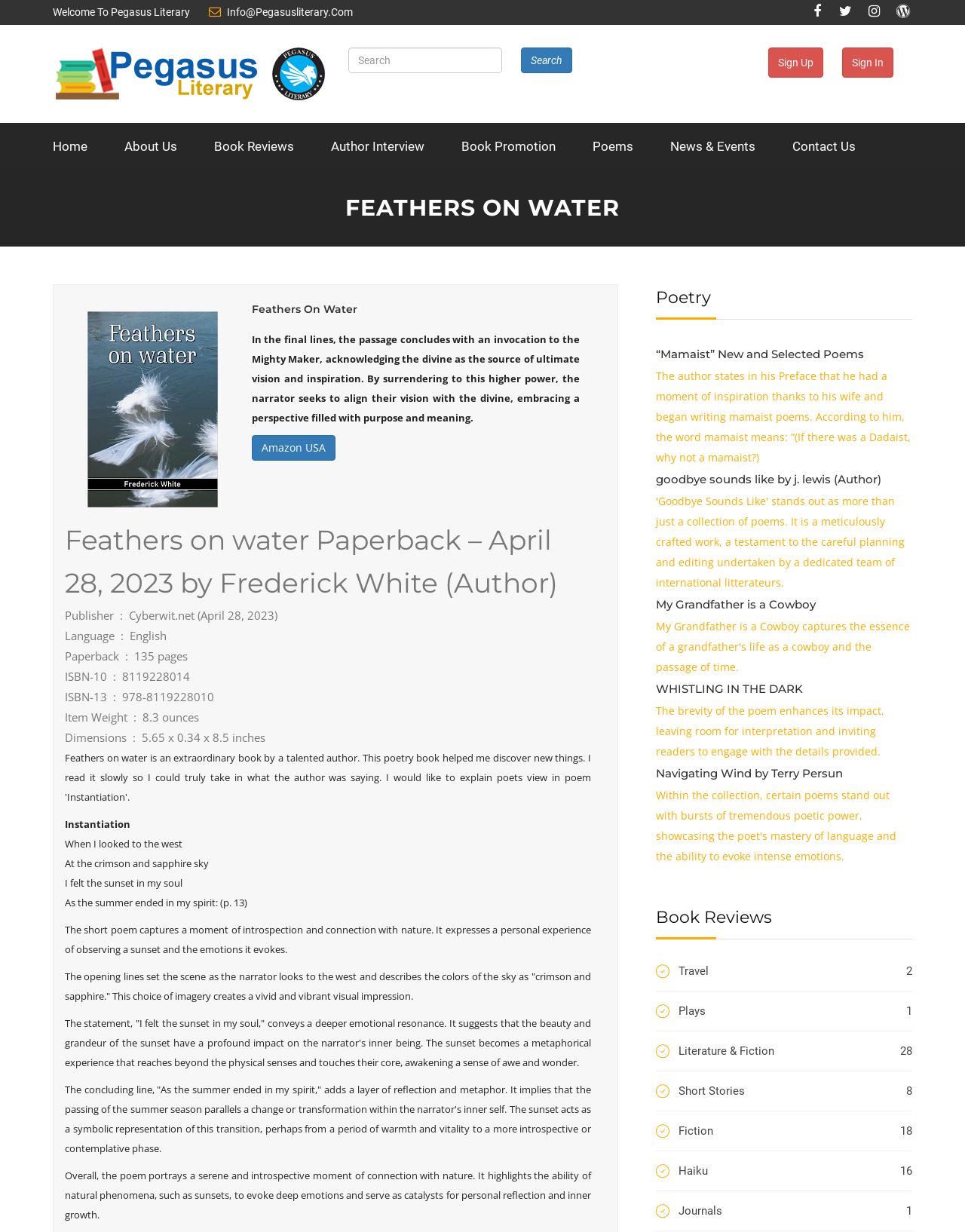Explain the webpage's layout and main content in detail.

The webpage is for Pegasus Literary, a literary website that features book reviews, author interviews, and poetry. At the top of the page, there is a navigation menu with links to different sections of the website, including "Home", "About Us", "Book Reviews", "Author Interview", "Book Promotion", "Poems", "News & Events", and "Contact Us". 

On the top right corner, there are social media links and a search box. Below the navigation menu, there is a heading "Feathers on water" with an image of a book cover. The book title and author are mentioned, along with a brief summary of the book. 

To the right of the book cover, there are links to purchase the book on Amazon USA. Below the book information, there is a poem with the same title, "Feathers on water", which is a reflection on the beauty of nature and its impact on the human soul. The poem is followed by a brief analysis of its meaning and themes.

Further down the page, there are sections for poetry, book reviews, and author interviews. The poetry section features several poems, each with its own title and analysis. The book reviews section has links to reviews of different books, along with their titles and authors. The author interviews section has links to interviews with various authors.

Throughout the page, there are also links to other sections of the website, such as "News & Events" and "Contact Us". The overall layout of the page is clean and easy to navigate, with clear headings and concise text.